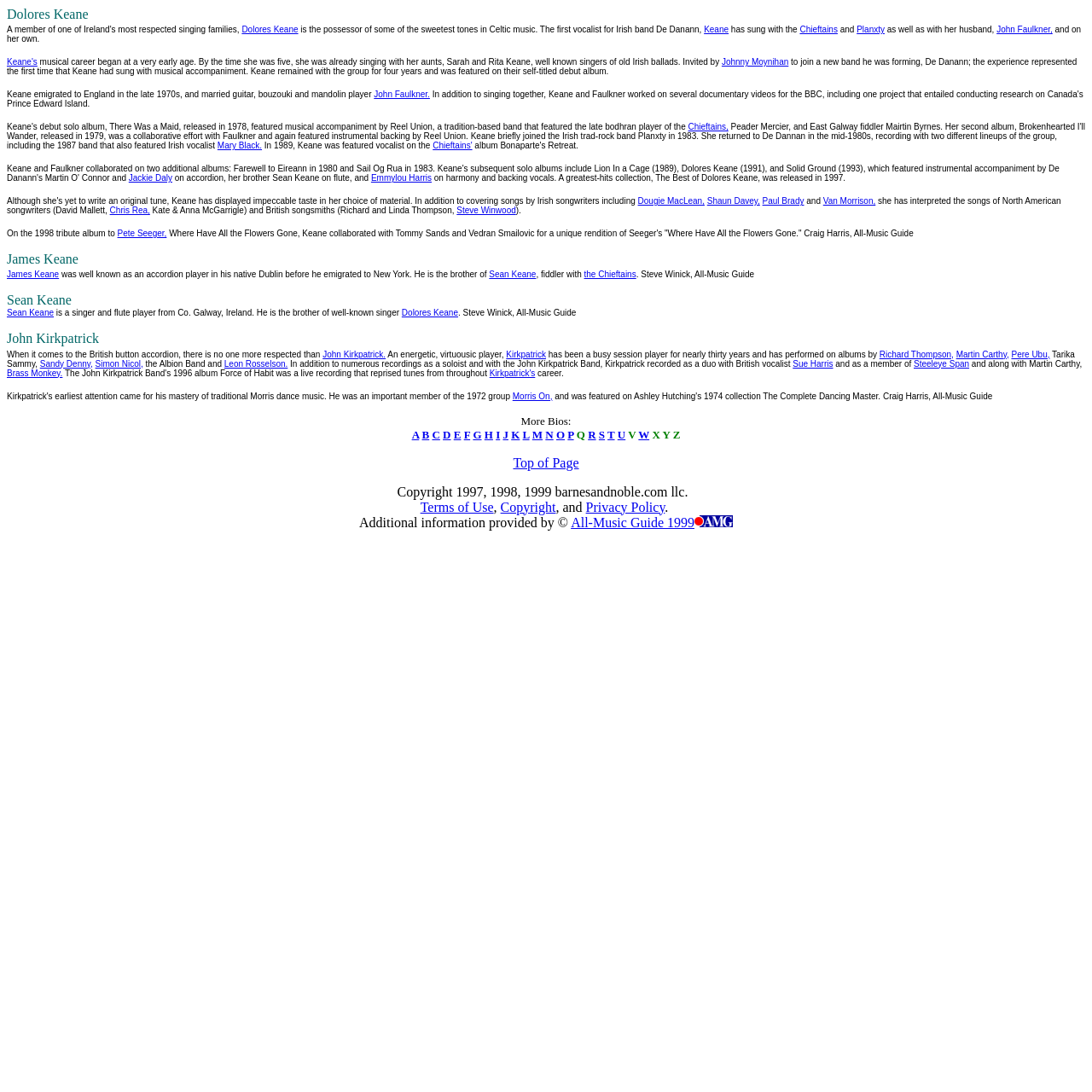Please specify the bounding box coordinates in the format (top-left x, top-left y, bottom-right x, bottom-right y), with all values as floating point numbers between 0 and 1. Identify the bounding box of the UI element described by: Chieftains,

[0.63, 0.112, 0.667, 0.12]